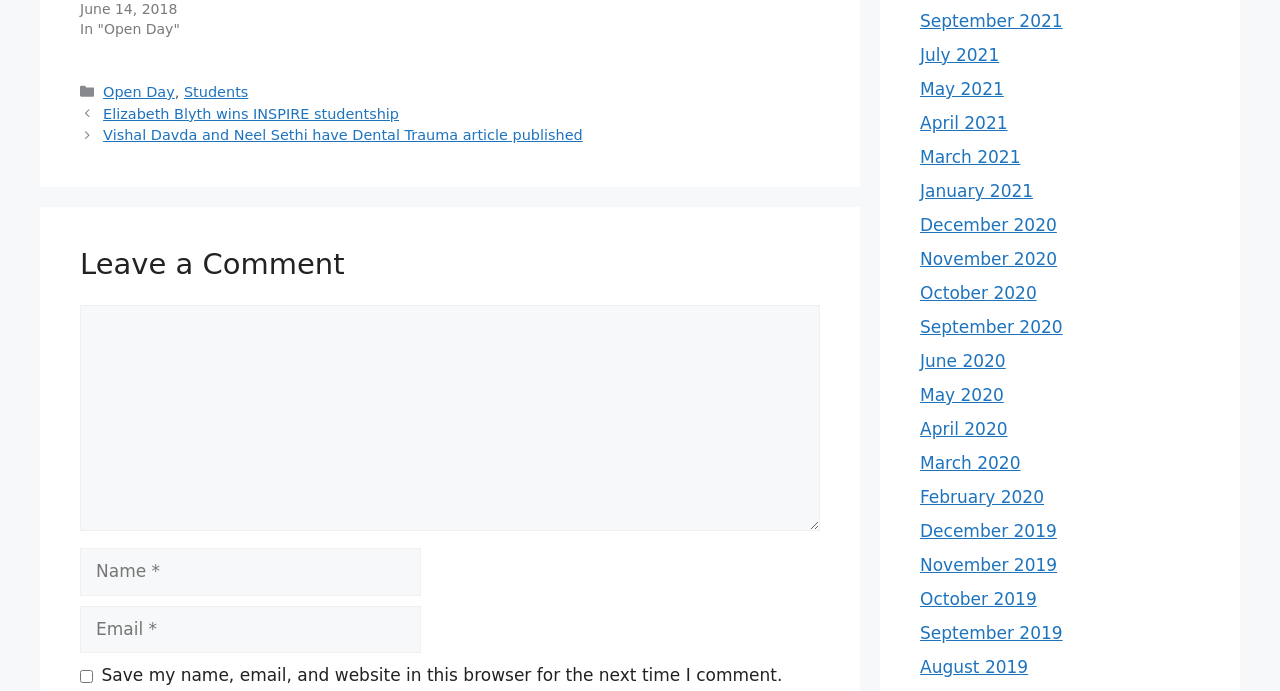What are the available months to navigate to?
Answer with a single word or phrase, using the screenshot for reference.

Multiple months